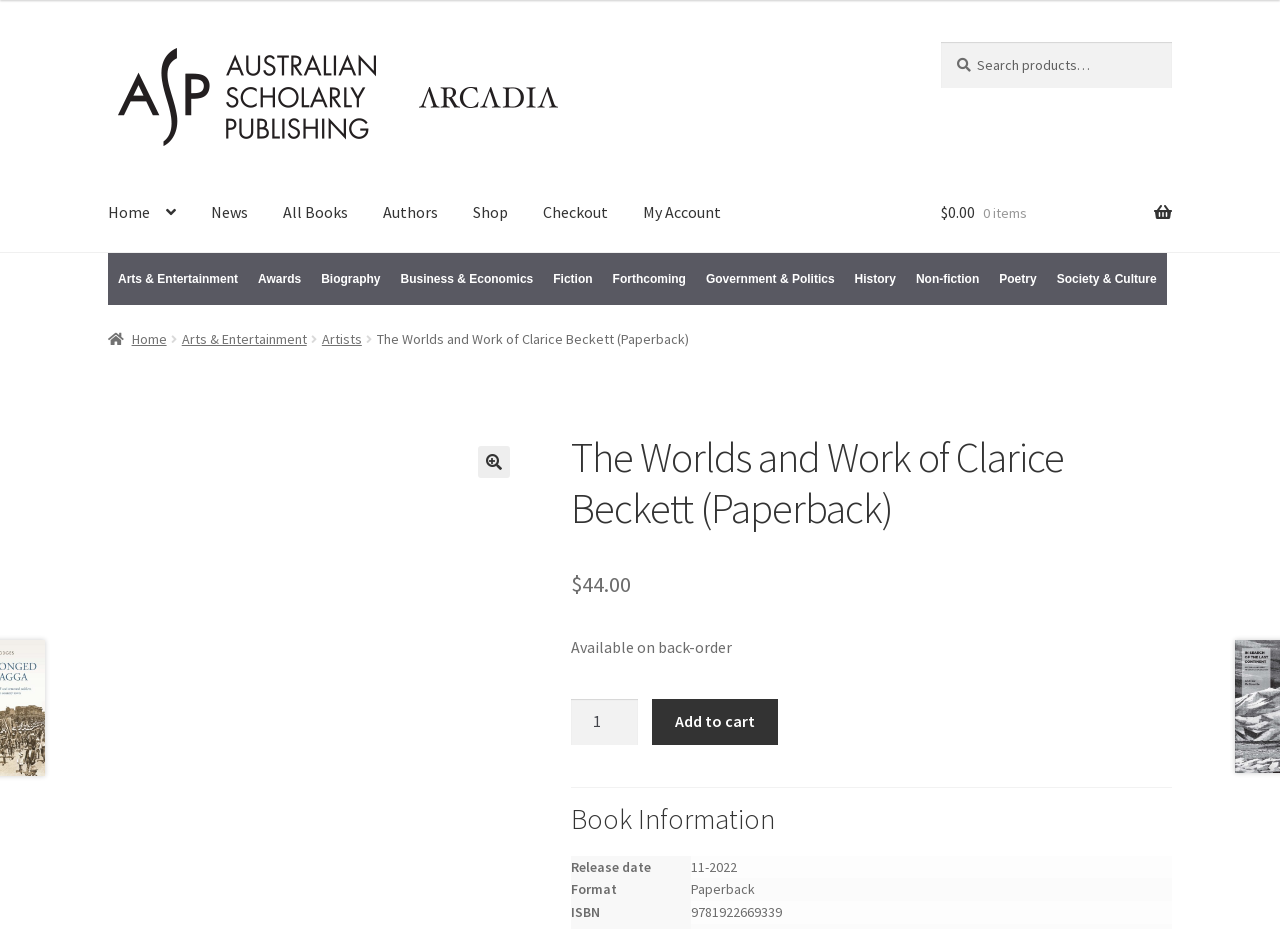What is the ISBN of the book?
Using the information from the image, answer the question thoroughly.

The ISBN of the book can be found in the 'Book Information' section, where it is listed as '9781922669339' in the 'ISBN' row.